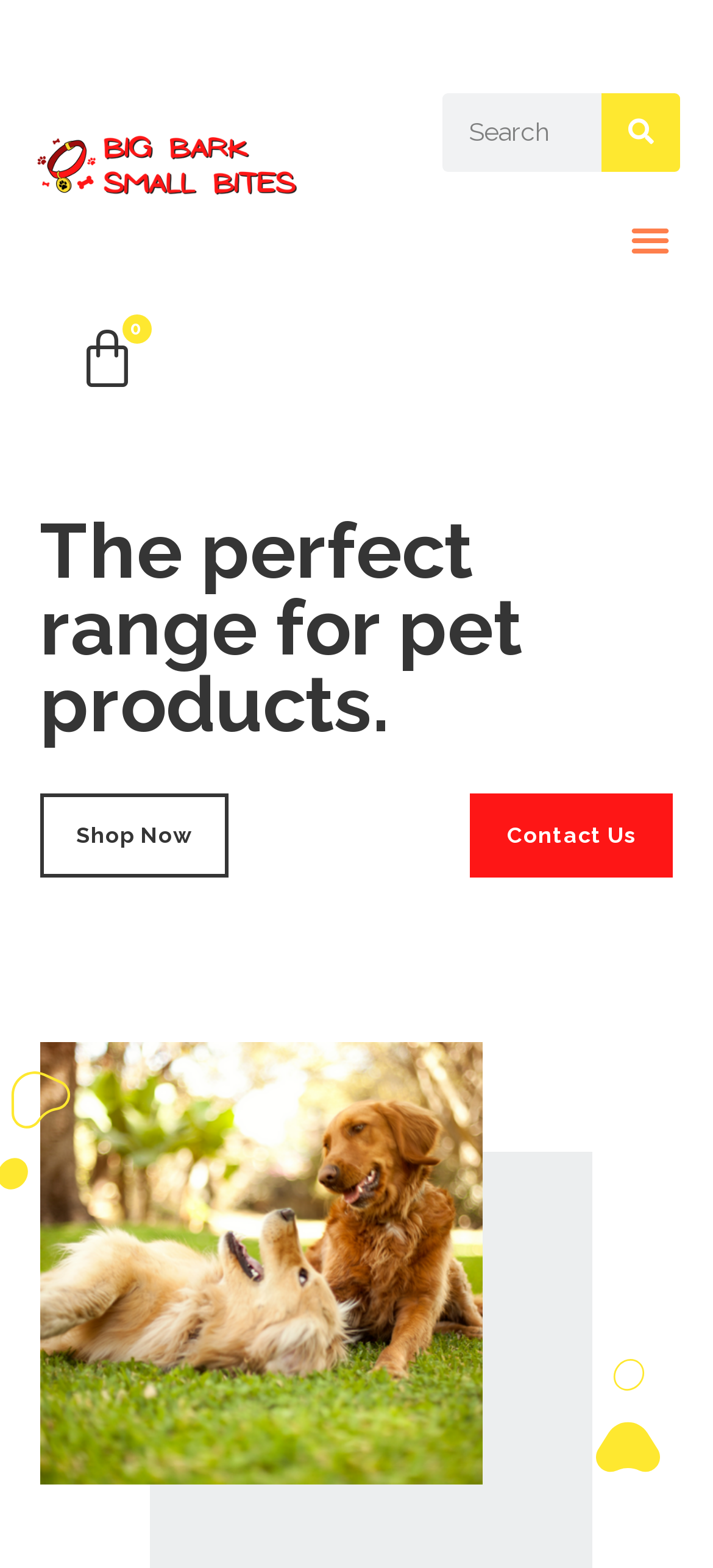Please provide a short answer using a single word or phrase for the question:
What is the purpose of this website?

Pet supply products